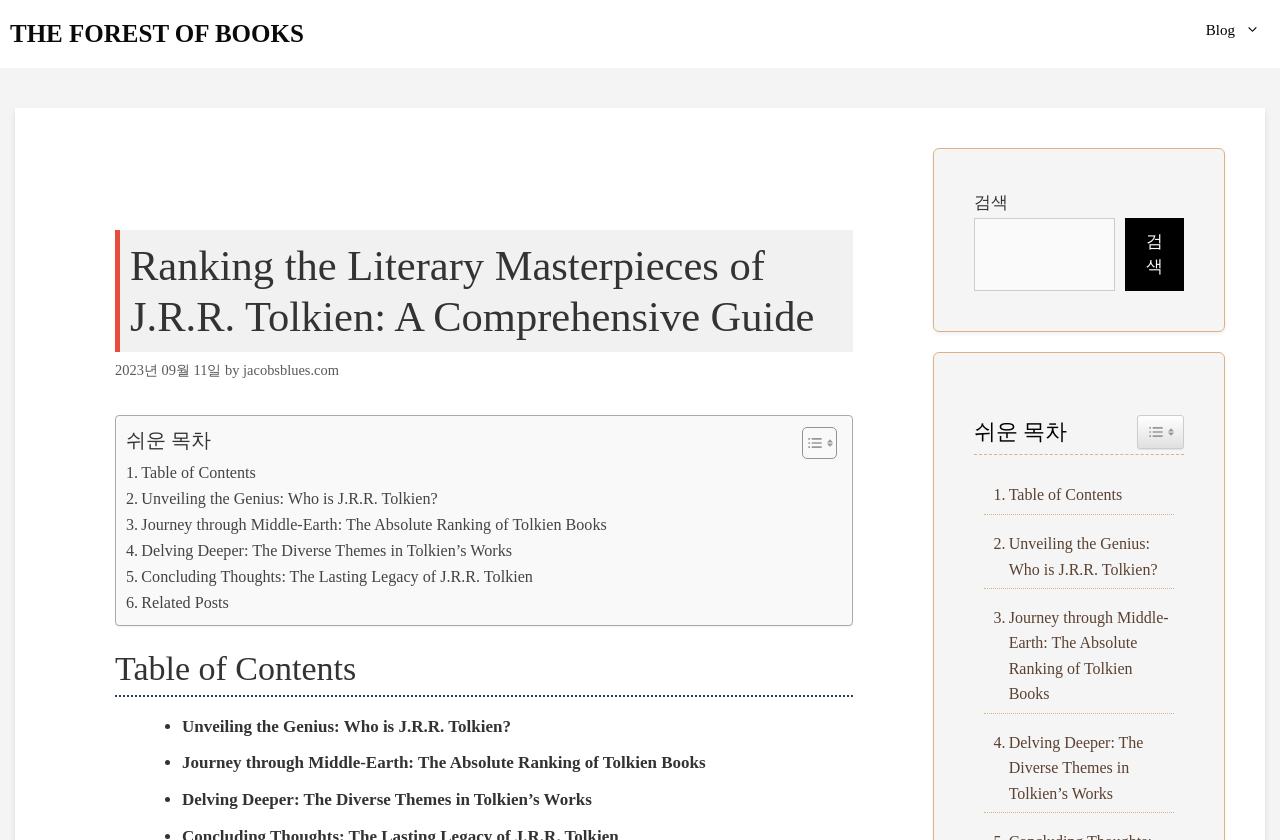What is the purpose of the toggle icon?
Use the image to answer the question with a single word or phrase.

Toggle Table of Content